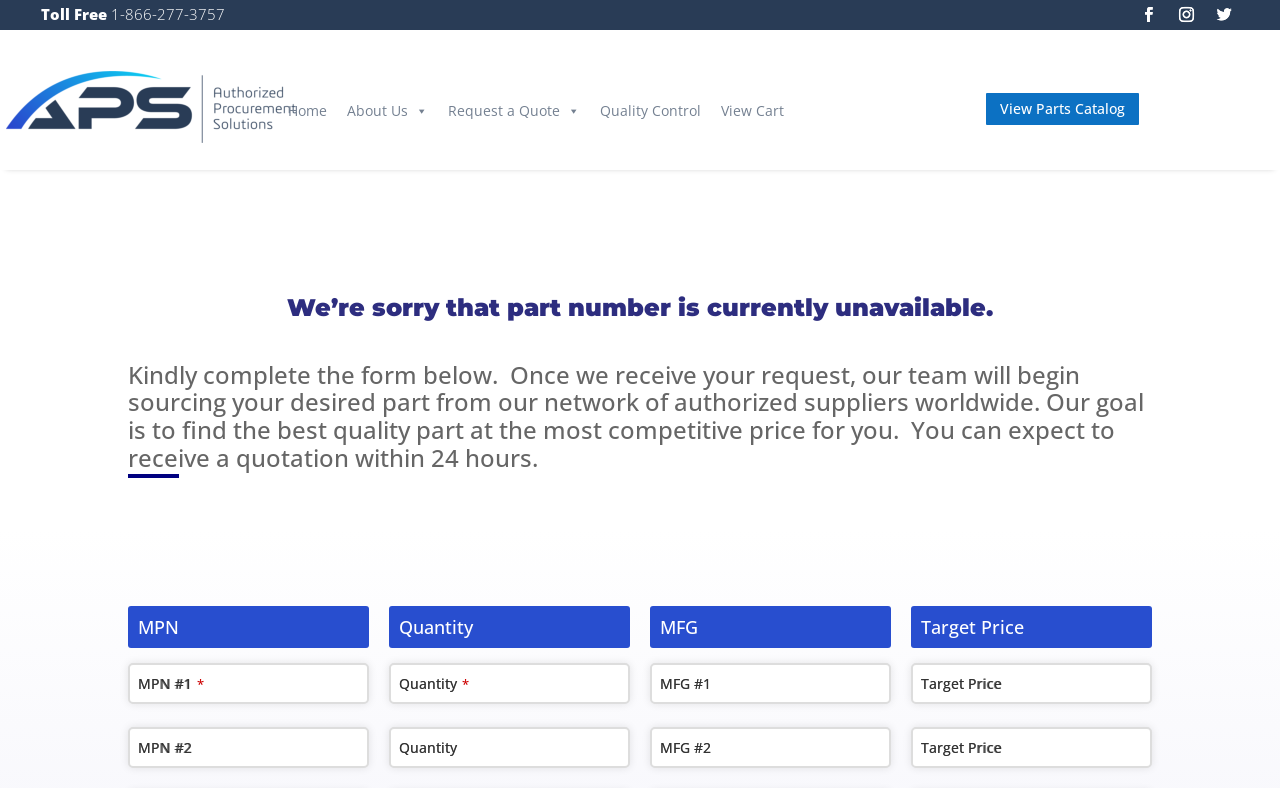Please determine the bounding box coordinates of the element's region to click for the following instruction: "Click the 'View Cart' button".

[0.556, 0.115, 0.63, 0.166]